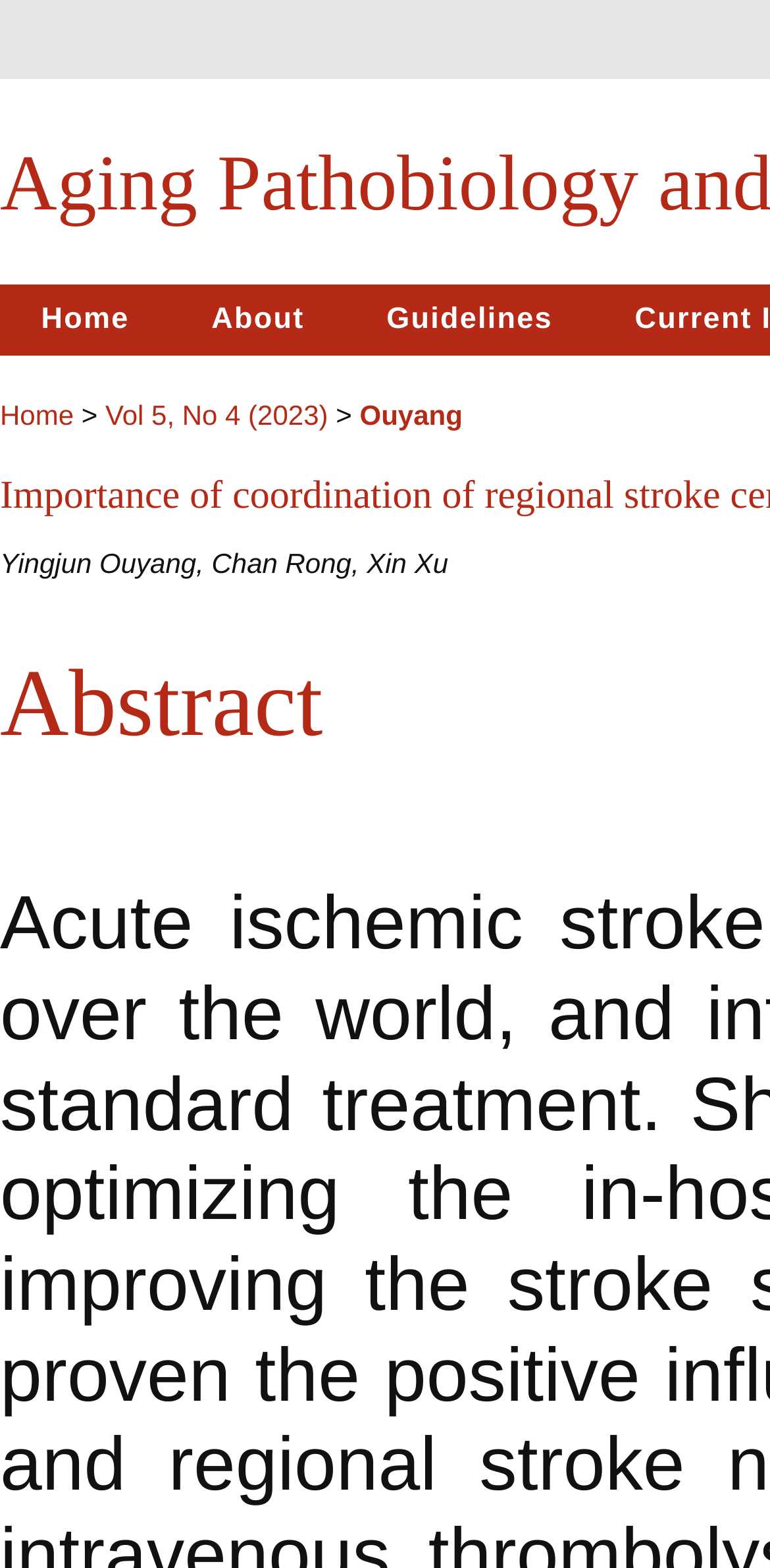Find the bounding box of the UI element described as: "Vol 5, No 4 (2023)". The bounding box coordinates should be given as four float values between 0 and 1, i.e., [left, top, right, bottom].

[0.137, 0.255, 0.426, 0.275]